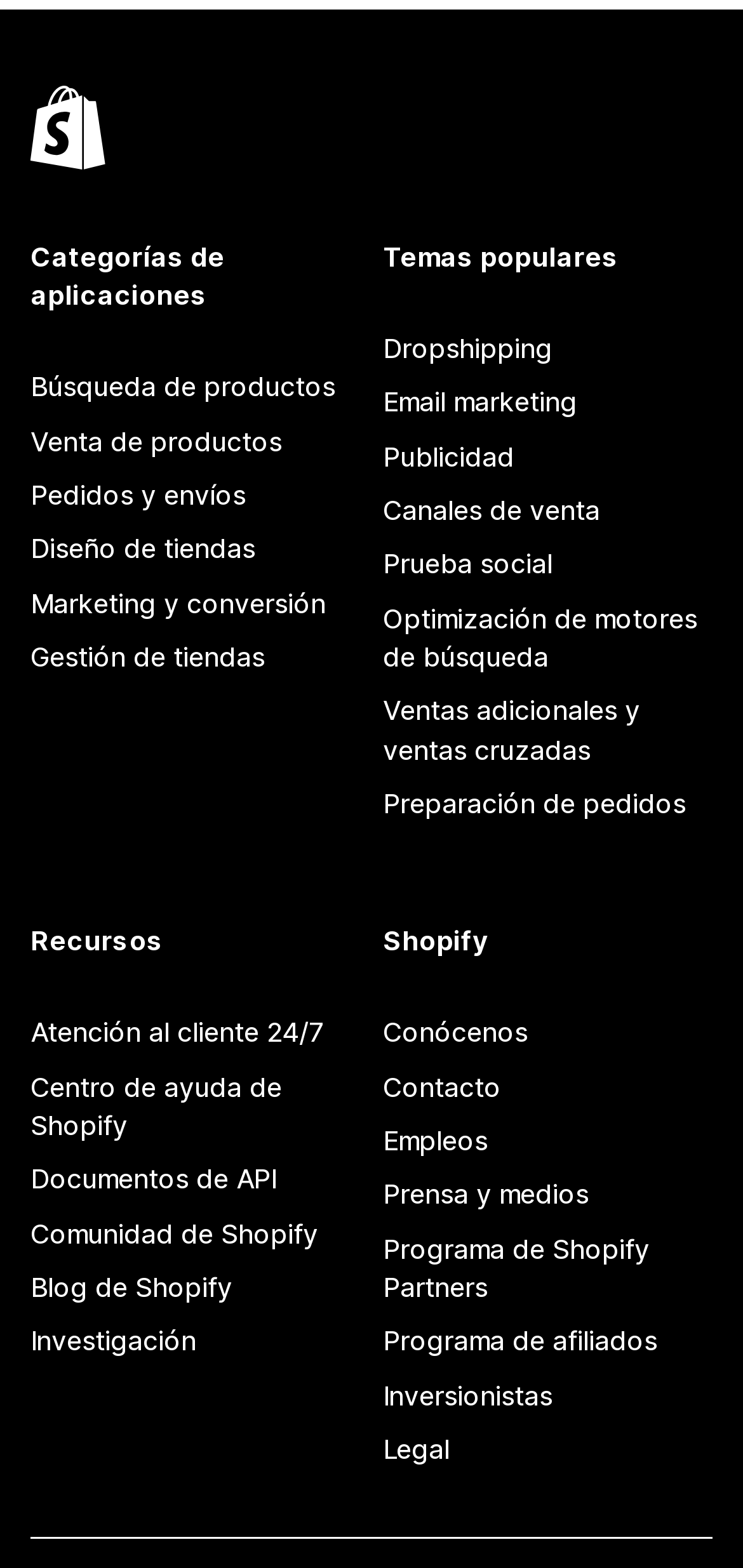Provide a short, one-word or phrase answer to the question below:
What are the categories of applications?

Categorías de aplicaciones